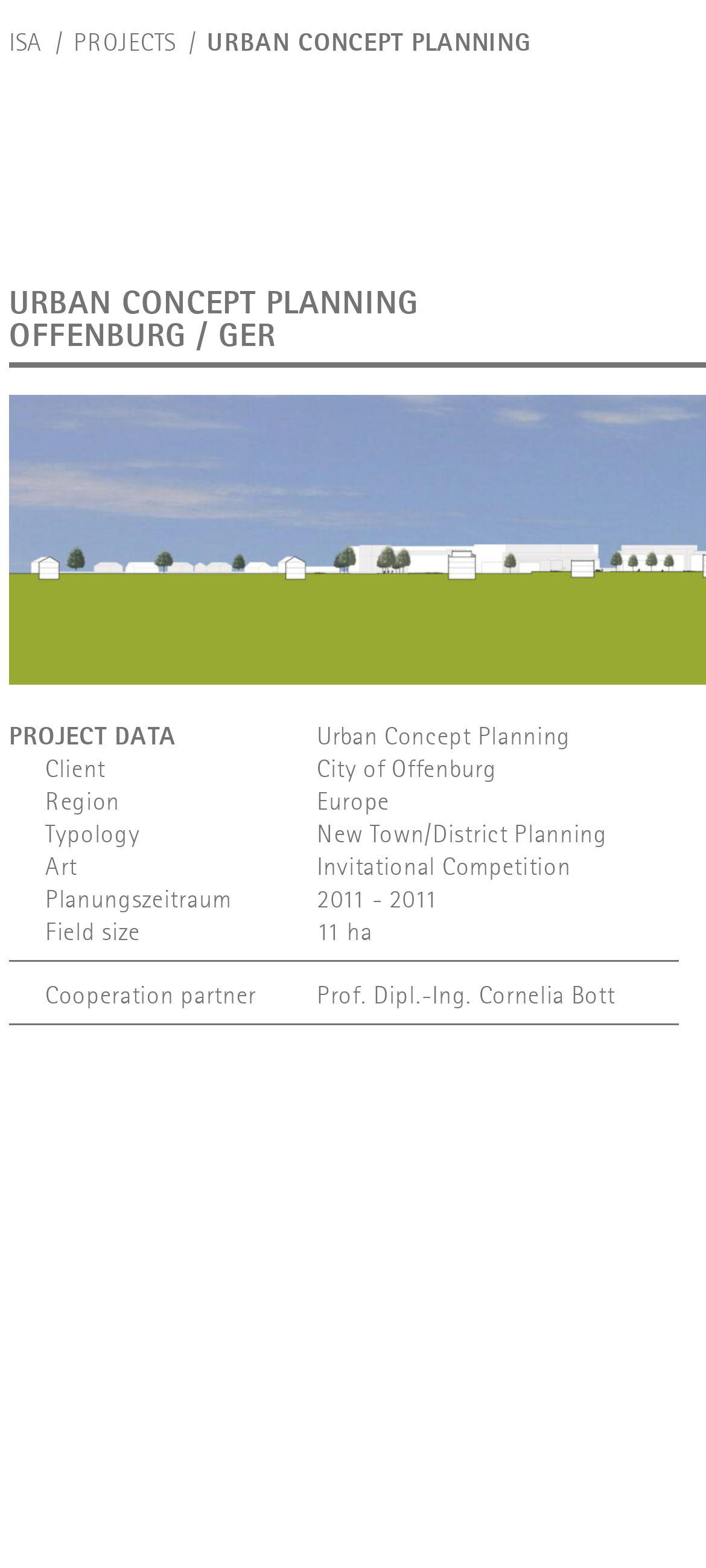Please provide a one-word or phrase answer to the question: 
What is the project data category for the client?

City of Offenburg